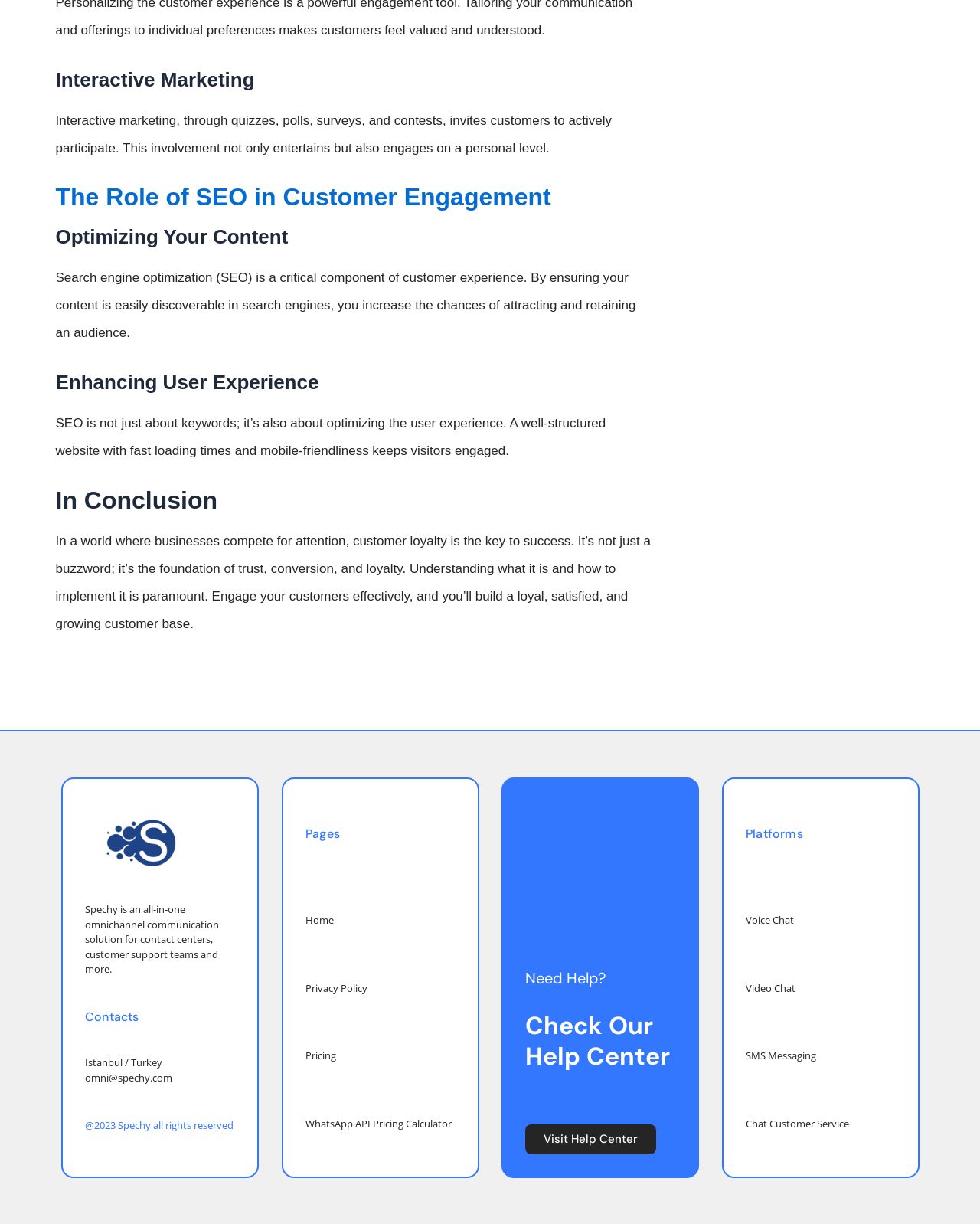Determine the bounding box coordinates of the clickable element to complete this instruction: "Go to Biomedical Engineering". Provide the coordinates in the format of four float numbers between 0 and 1, [left, top, right, bottom].

None